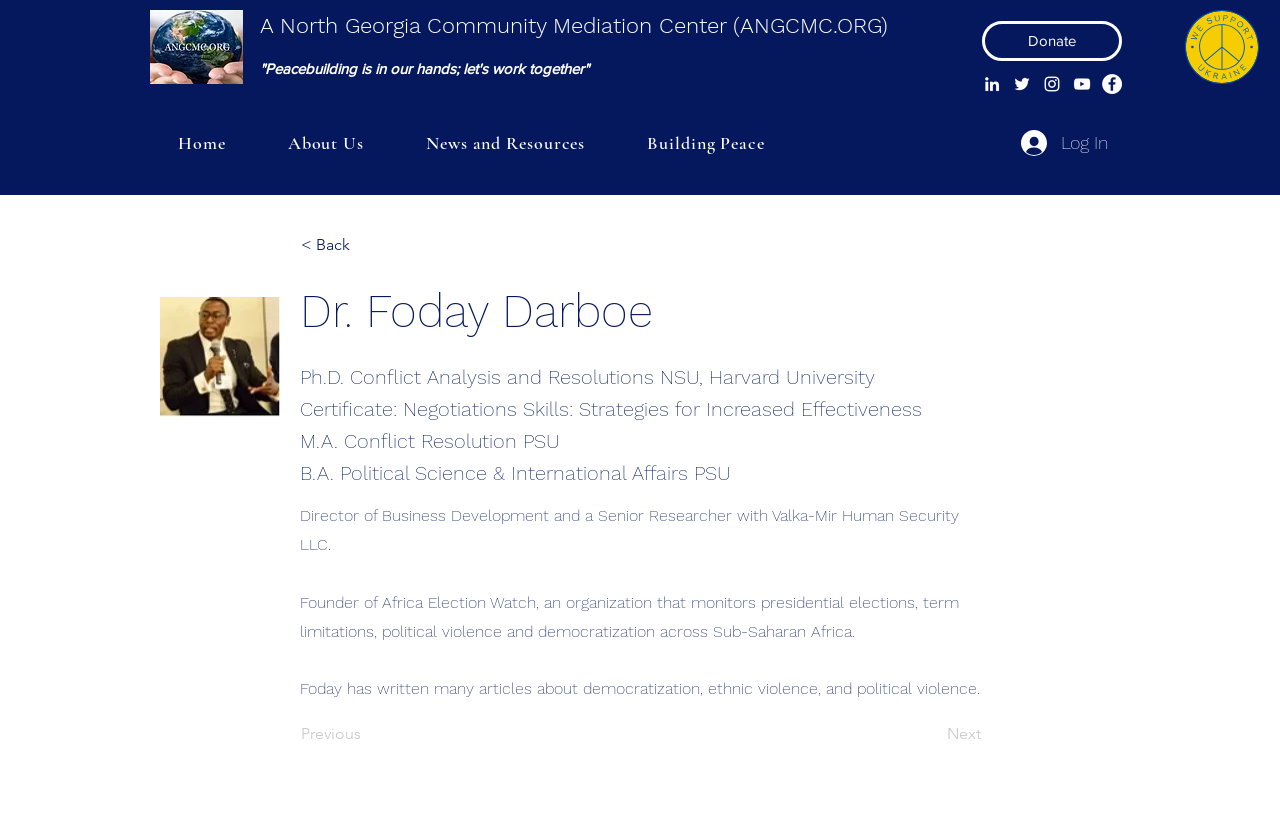Provide a brief response to the question below using a single word or phrase: 
What is the text on the image link located at the top-left corner of the webpage?

ANGCMC org.jpg